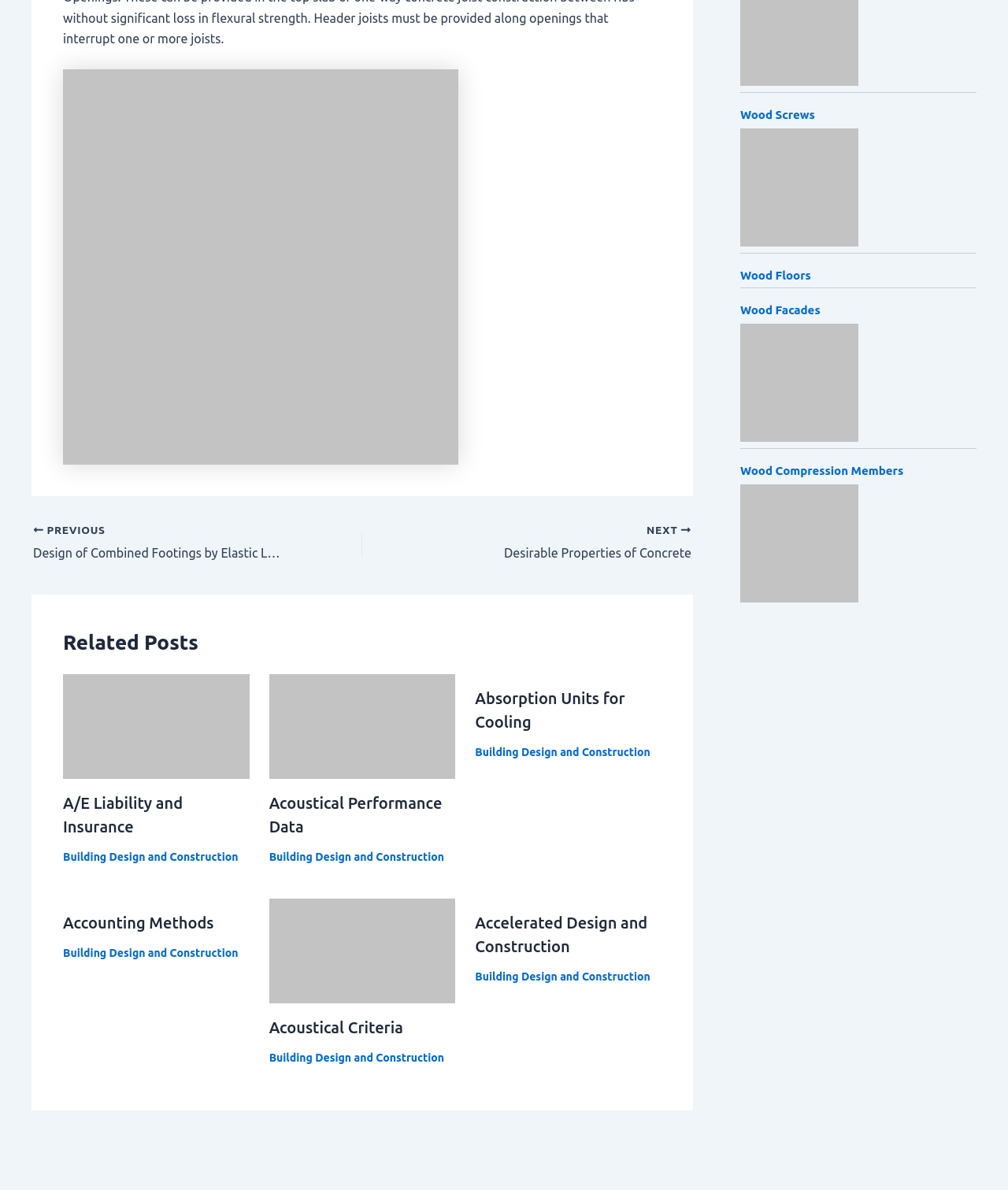Identify the bounding box coordinates of the section that should be clicked to achieve the task described: "Click on the previous post link".

[0.033, 0.44, 0.295, 0.473]